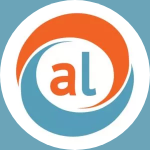What do the swirling design and colors symbolize?
Examine the image and give a concise answer in one word or a short phrase.

Movement and innovation